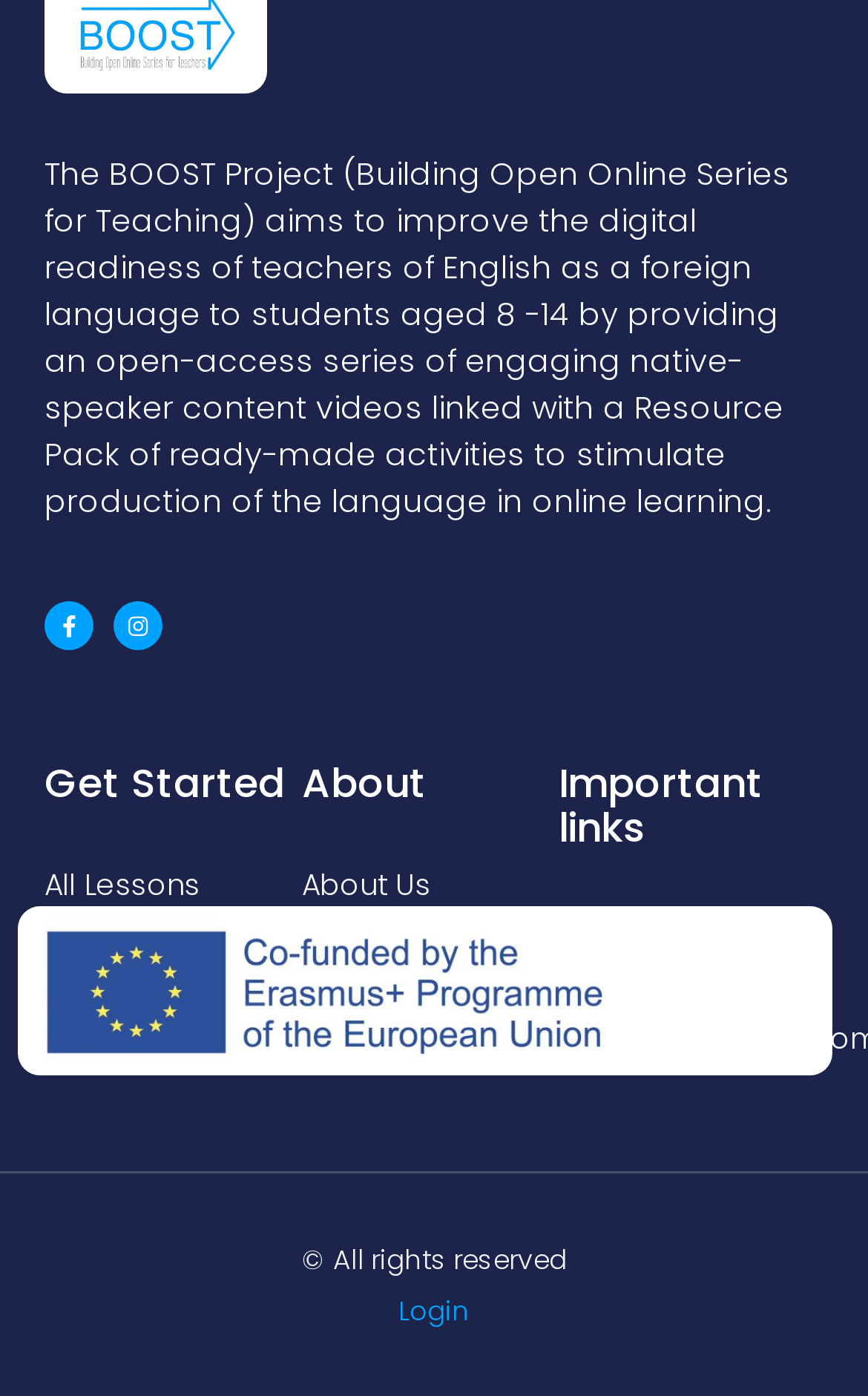Please indicate the bounding box coordinates of the element's region to be clicked to achieve the instruction: "Visit hello.cz website". Provide the coordinates as four float numbers between 0 and 1, i.e., [left, top, right, bottom].

[0.644, 0.65, 0.94, 0.682]